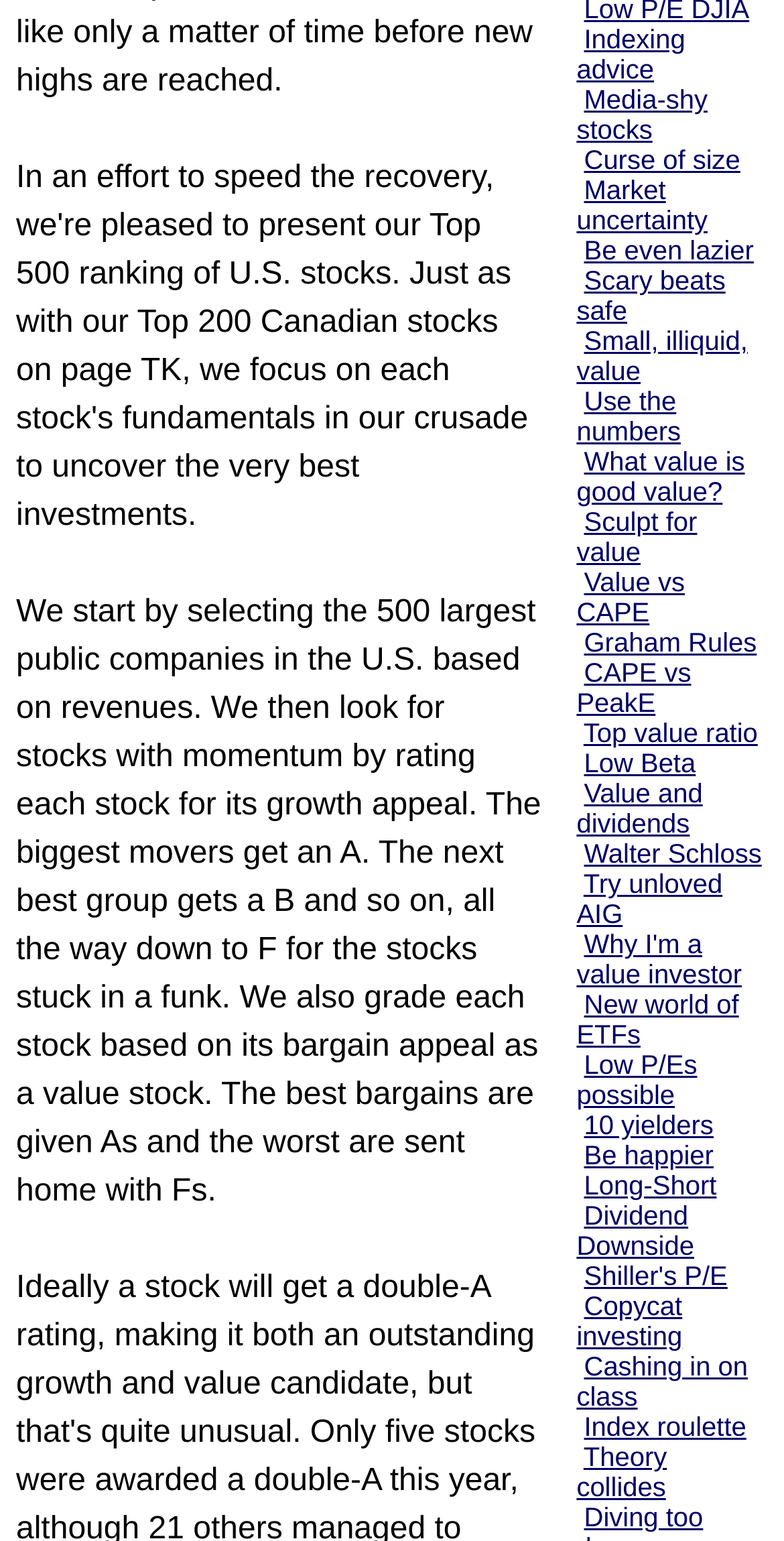Consider the image and give a detailed and elaborate answer to the question: 
What is the selection criteria for stocks?

Based on the StaticText element with ID 54, the webpage explains that the selection criteria for stocks involves selecting the 500 largest public companies in the U.S. based on revenues, and then rating each stock for its growth appeal.